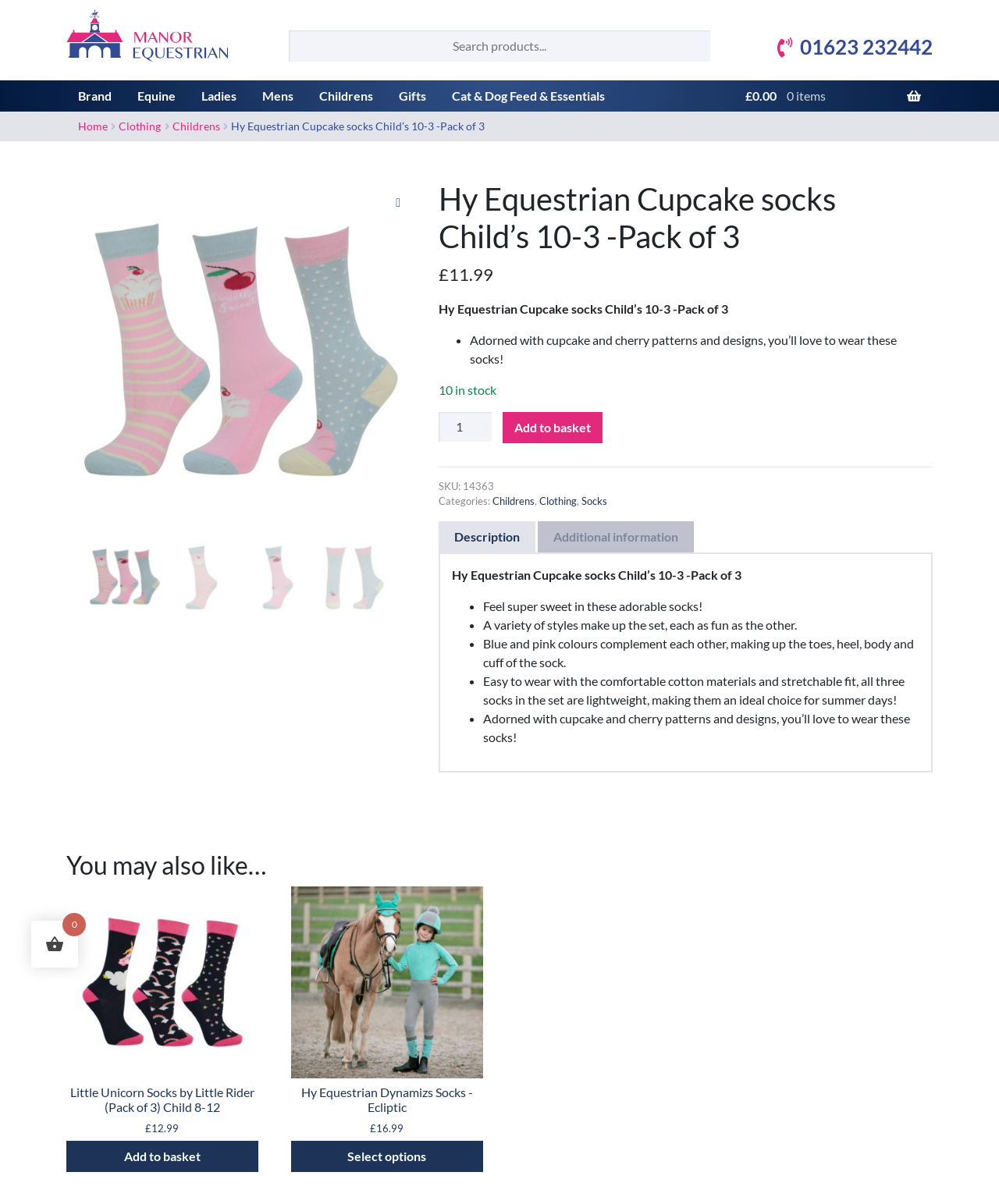Identify the bounding box coordinates of the region that needs to be clicked to carry out this instruction: "Search for products". Provide these coordinates as four float numbers ranging from 0 to 1, i.e., [left, top, right, bottom].

[0.289, 0.025, 0.711, 0.051]